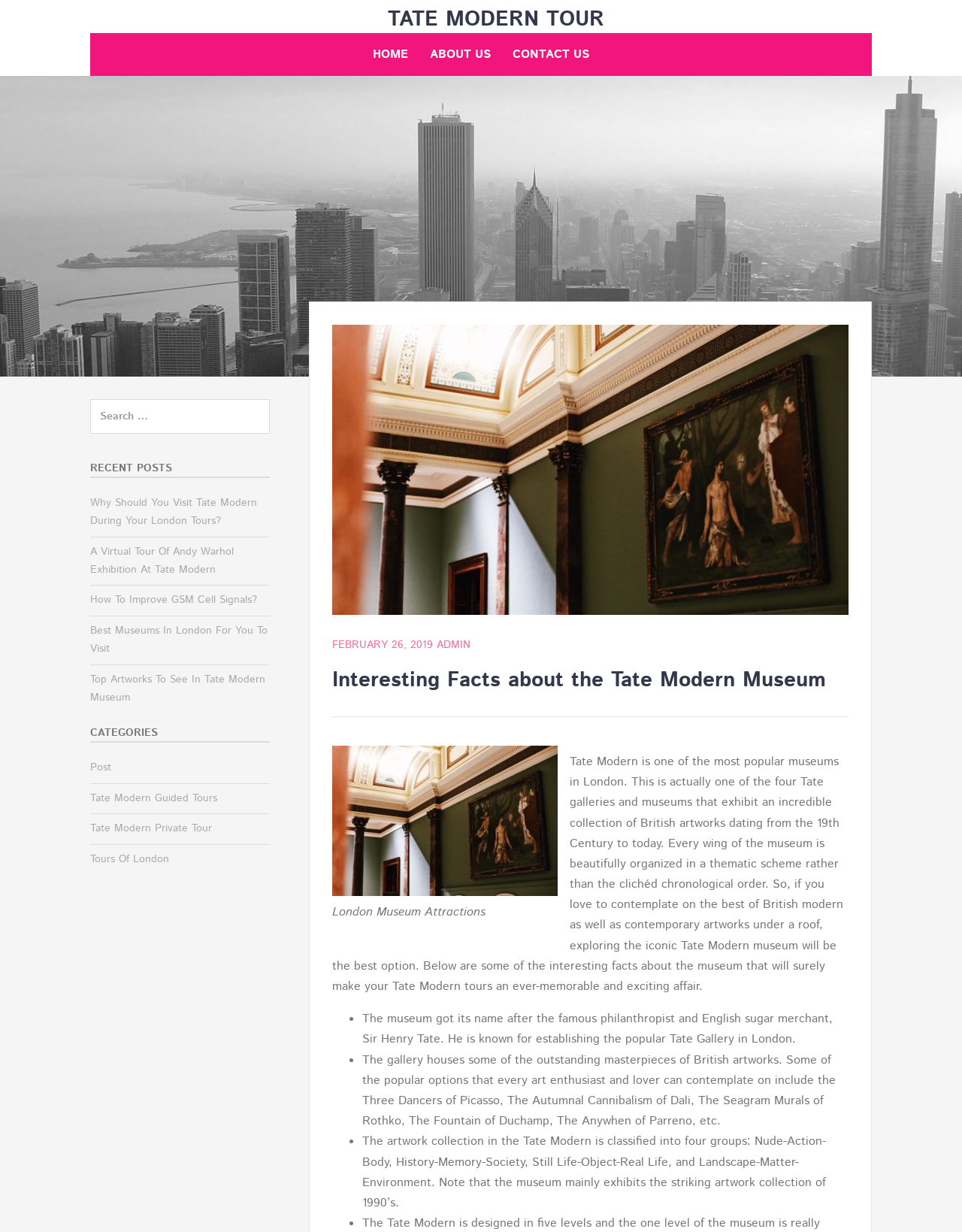Given the content of the image, can you provide a detailed answer to the question?
What is the name of the artist who created the artwork 'Three Dancers'?

The webpage mentions that the gallery houses some of the outstanding masterpieces of British artworks, including the Three Dancers of Picasso.